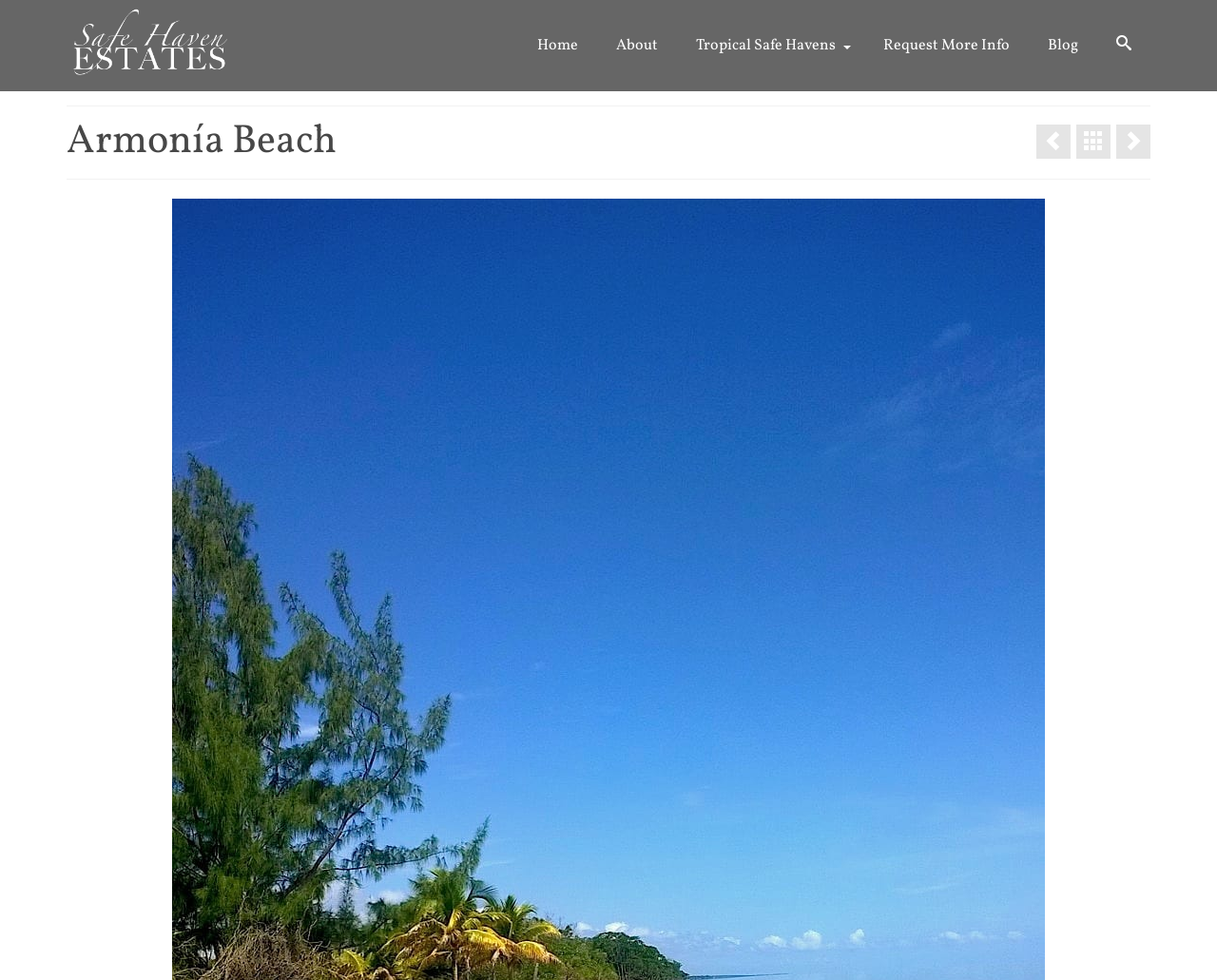Based on the description "About", find the bounding box of the specified UI element.

[0.491, 0.0, 0.556, 0.093]